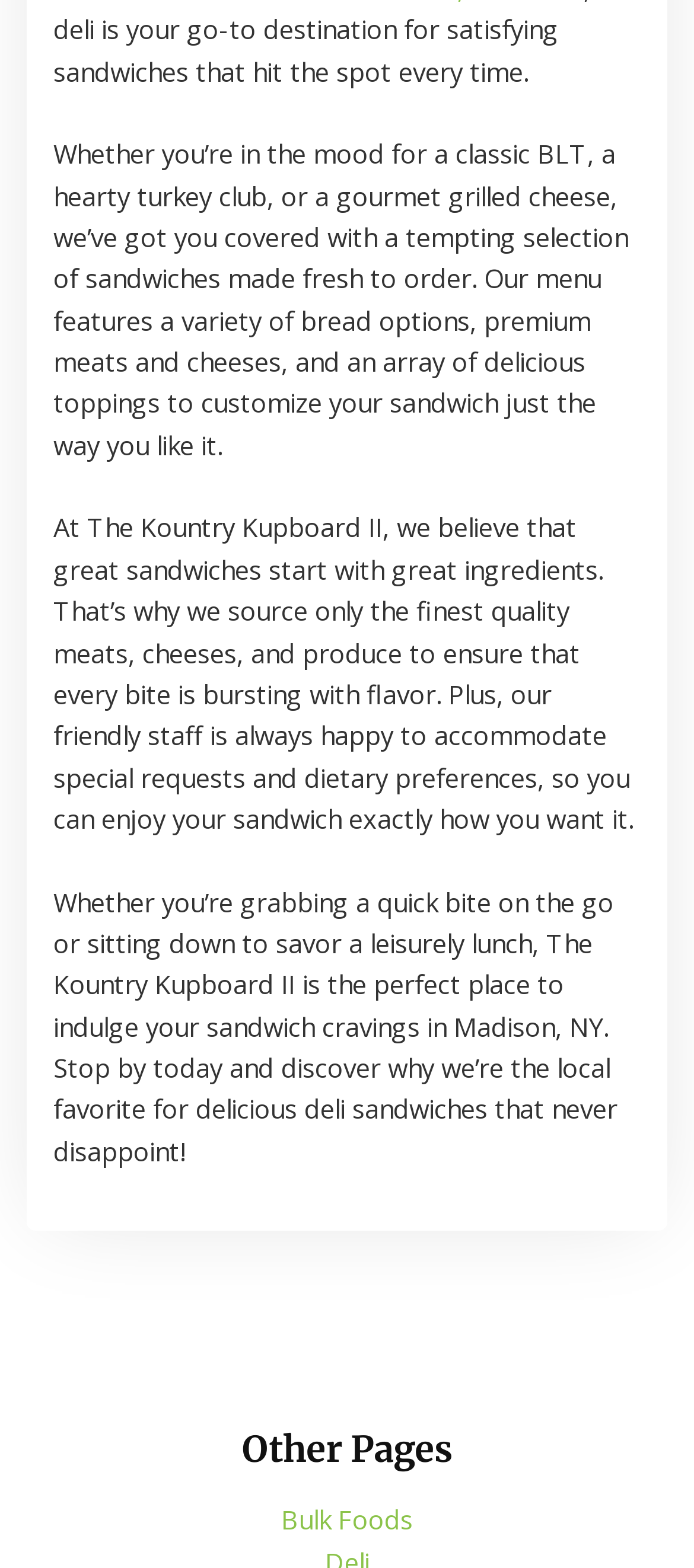What is located below the introductory text?
Please answer the question with a detailed response using the information from the screenshot.

By analyzing the bounding box coordinates, it is clear that the links to other pages, such as 'Bulk Foods', 'Deli', 'Sandwiches', 'Baking Supplies', and 'Meat and Cheese Platters', are located below the introductory text elements.